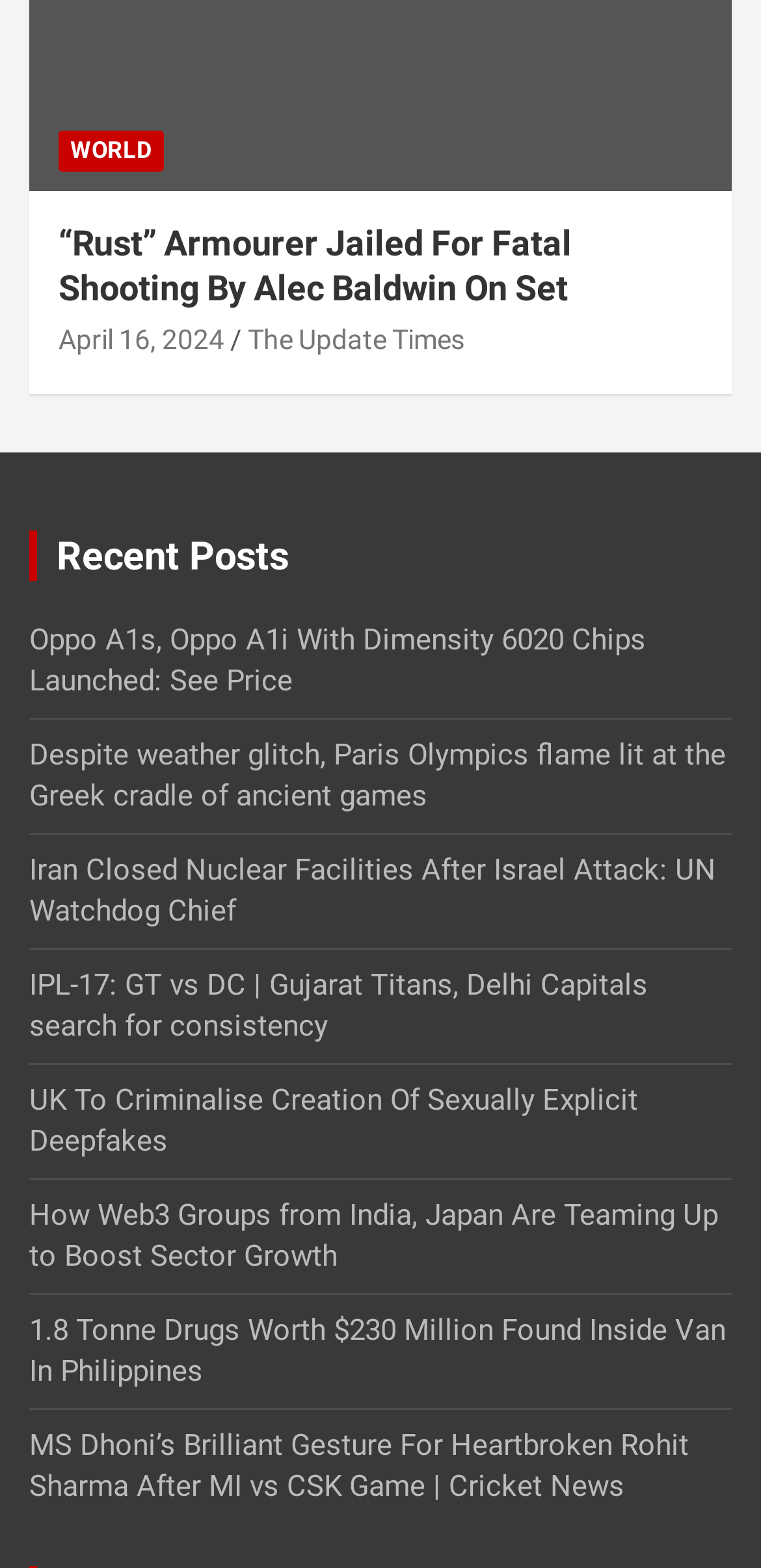What is the title of the top news article?
Can you offer a detailed and complete answer to this question?

I determined the answer by looking at the heading element with the text '“Rust” Armourer Jailed For Fatal Shooting By Alec Baldwin On Set' which is located at the top of the webpage, indicating it is the title of the top news article.